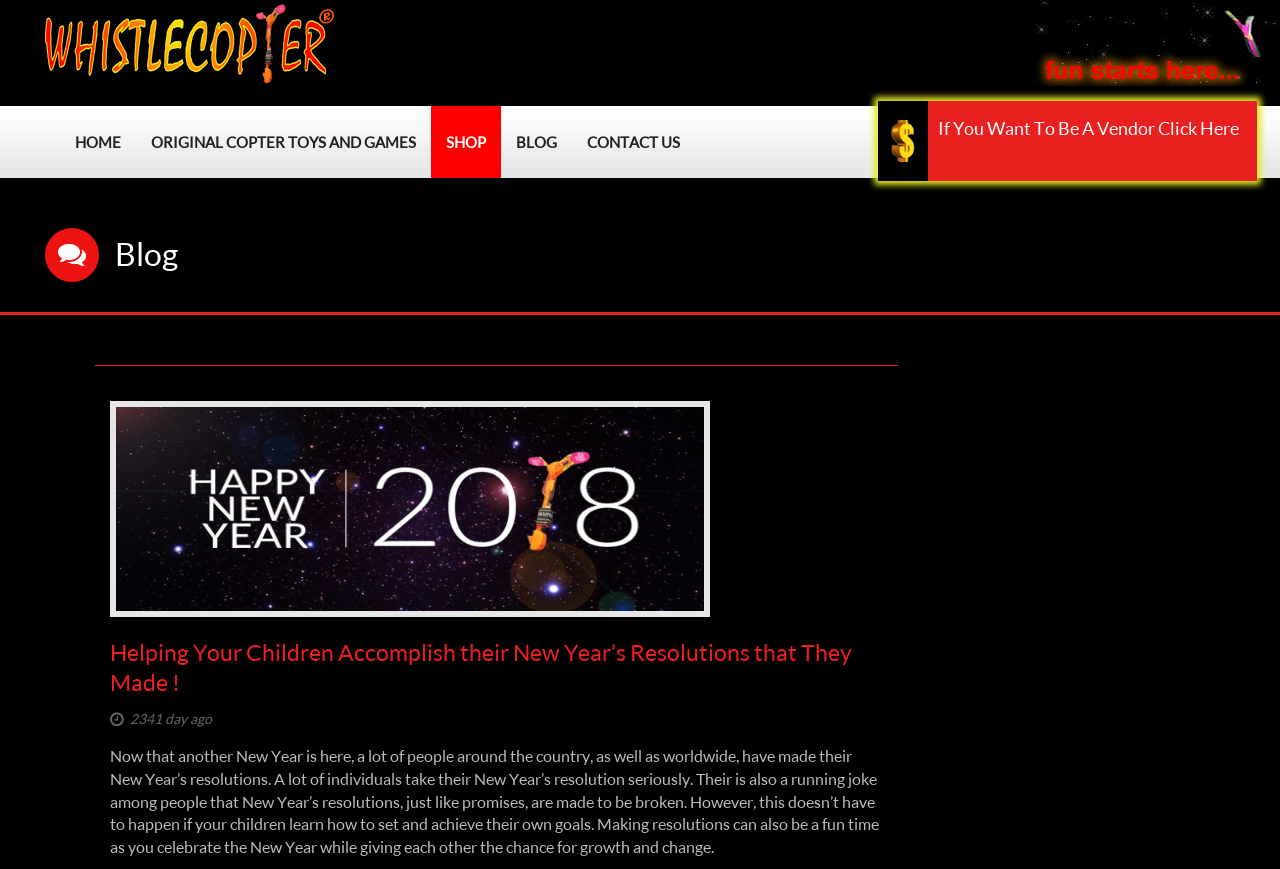Locate the bounding box coordinates of the element that needs to be clicked to carry out the instruction: "click on the whistlecopter link". The coordinates should be given as four float numbers ranging from 0 to 1, i.e., [left, top, right, bottom].

[0.035, 0.036, 0.262, 0.058]